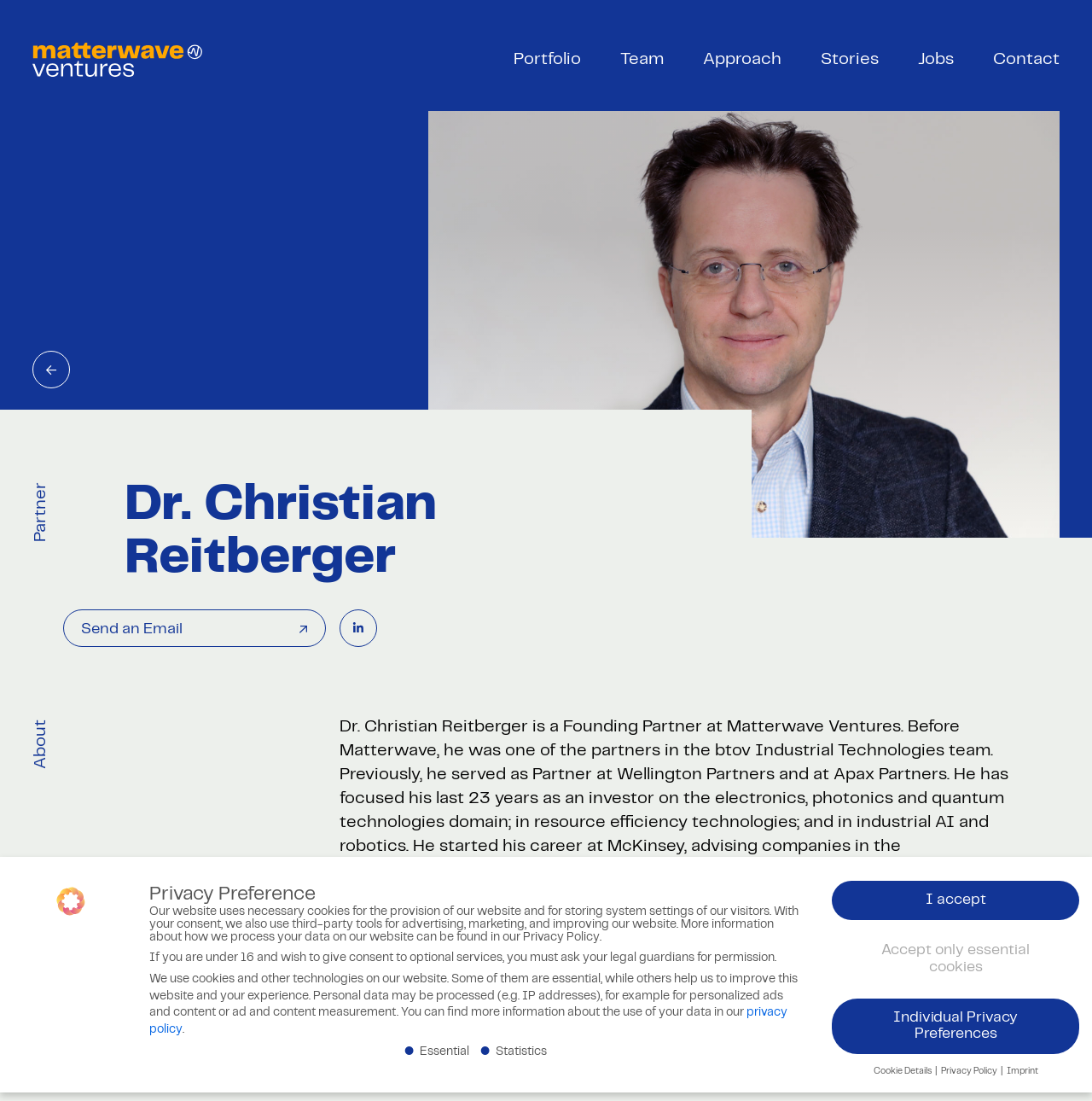What is the type of cookies used by the website?
Analyze the image and provide a thorough answer to the question.

I found the answer by looking at the static text that describes the website's use of cookies, which mentions that necessary cookies are used for the provision of the website and for storing system settings of visitors.